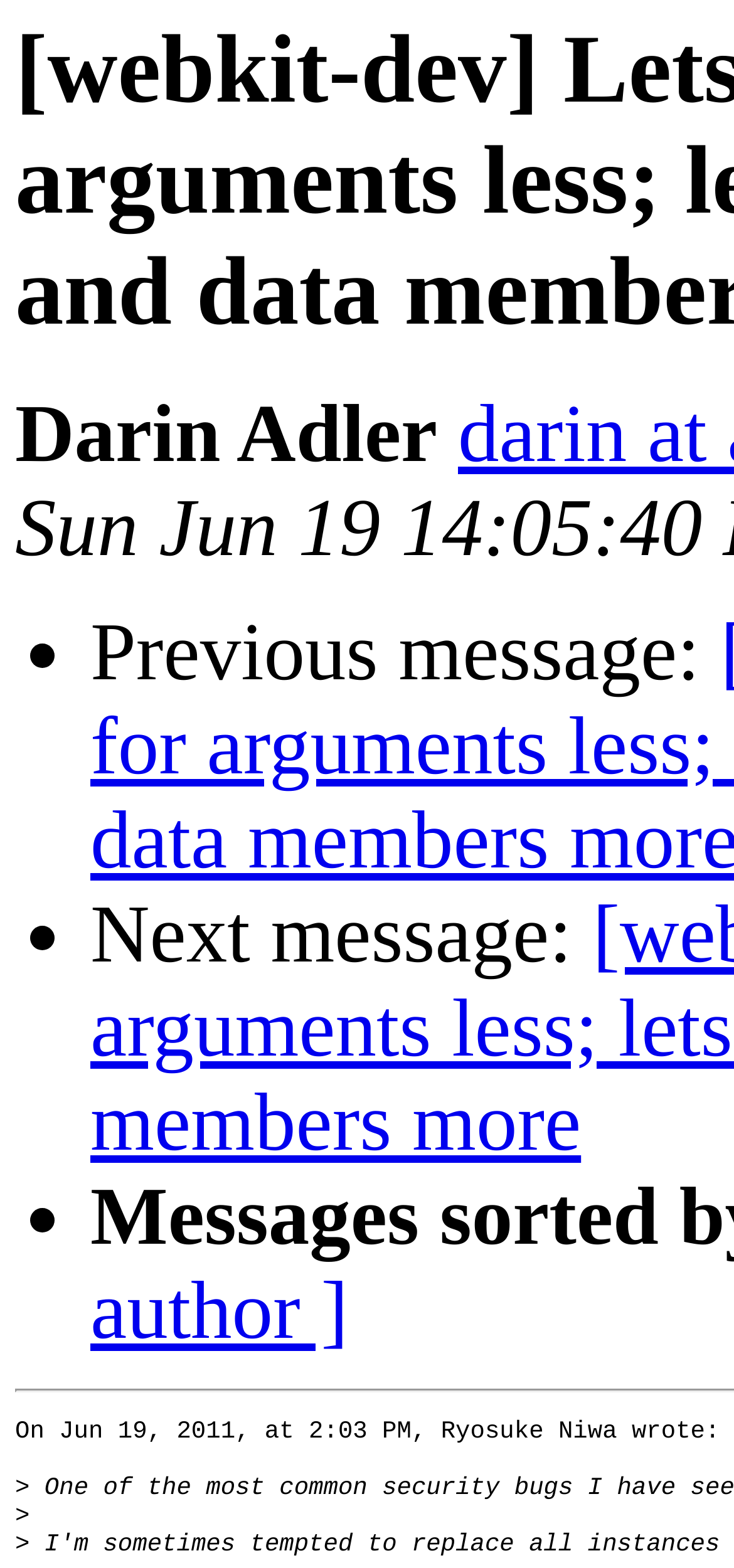Create a detailed narrative describing the layout and content of the webpage.

The webpage appears to be a discussion thread or a mailing list archive. At the top, there is a title or header that reads "[webkit-dev] Lets use PassRefPtr for arguments less; lets use RefPtr for locals and data members more". Below the title, there is a section that displays the author's name, "Darin Adler", positioned near the top-left corner of the page.

To the right of the author's name, there is a list of navigation links, marked by bullet points, which include "Previous message:", "Next message:", and another unnamed link. These links are stacked vertically, with "Previous message:" at the top, followed by "Next message:", and then the unnamed link.

Below the navigation links, there is a quote or a message from Ryosuke Niwa, dated June 19, 2011, at 2:03 PM. The message is indented and spans almost the entire width of the page. The text of the message is followed by a blank line, which is indicated by a single newline character.